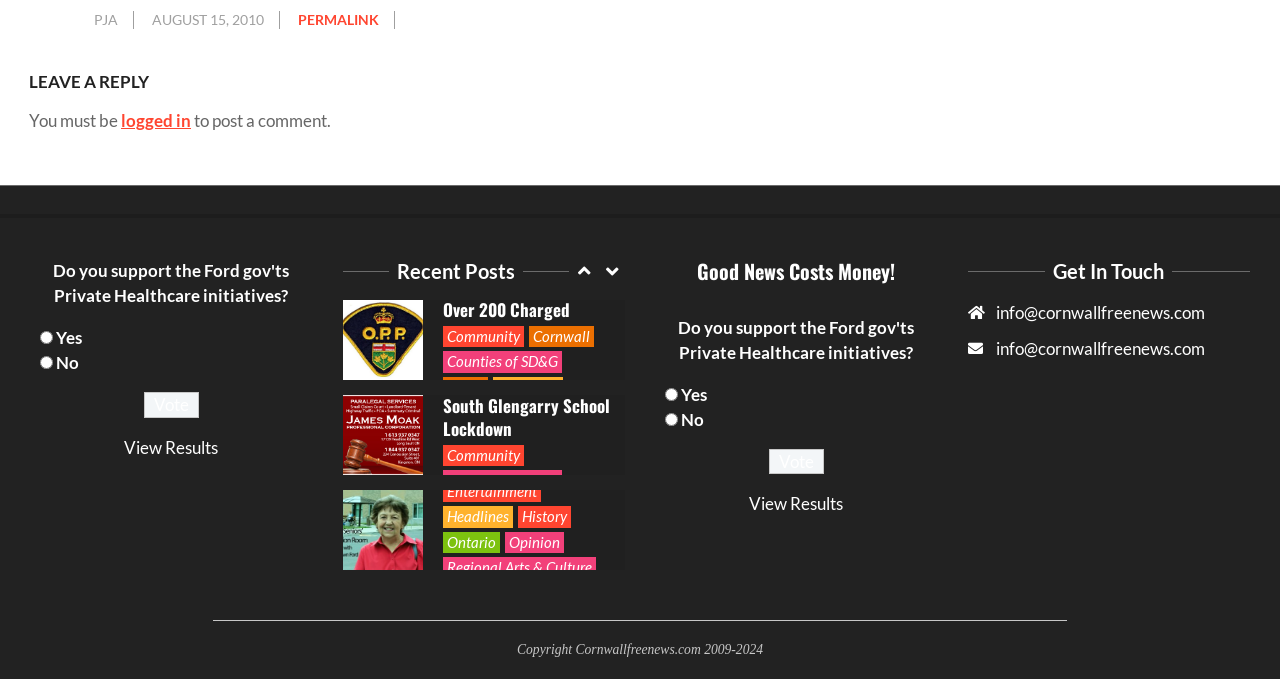Please specify the bounding box coordinates of the element that should be clicked to execute the given instruction: 'Click the 'Community' link'. Ensure the coordinates are four float numbers between 0 and 1, expressed as [left, top, right, bottom].

[0.346, 0.095, 0.409, 0.127]